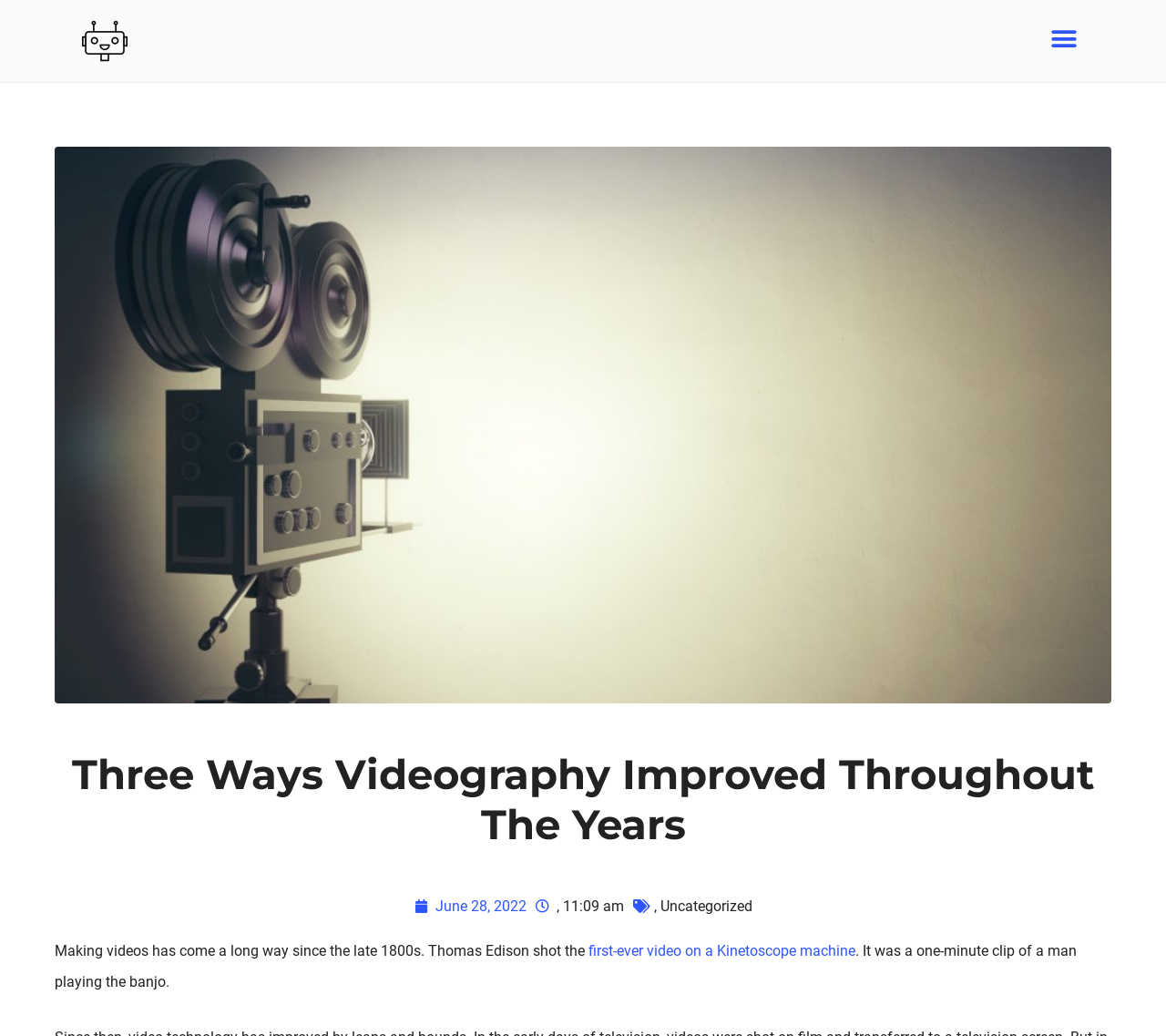Please determine the bounding box coordinates for the element with the description: "UHF Readers".

None